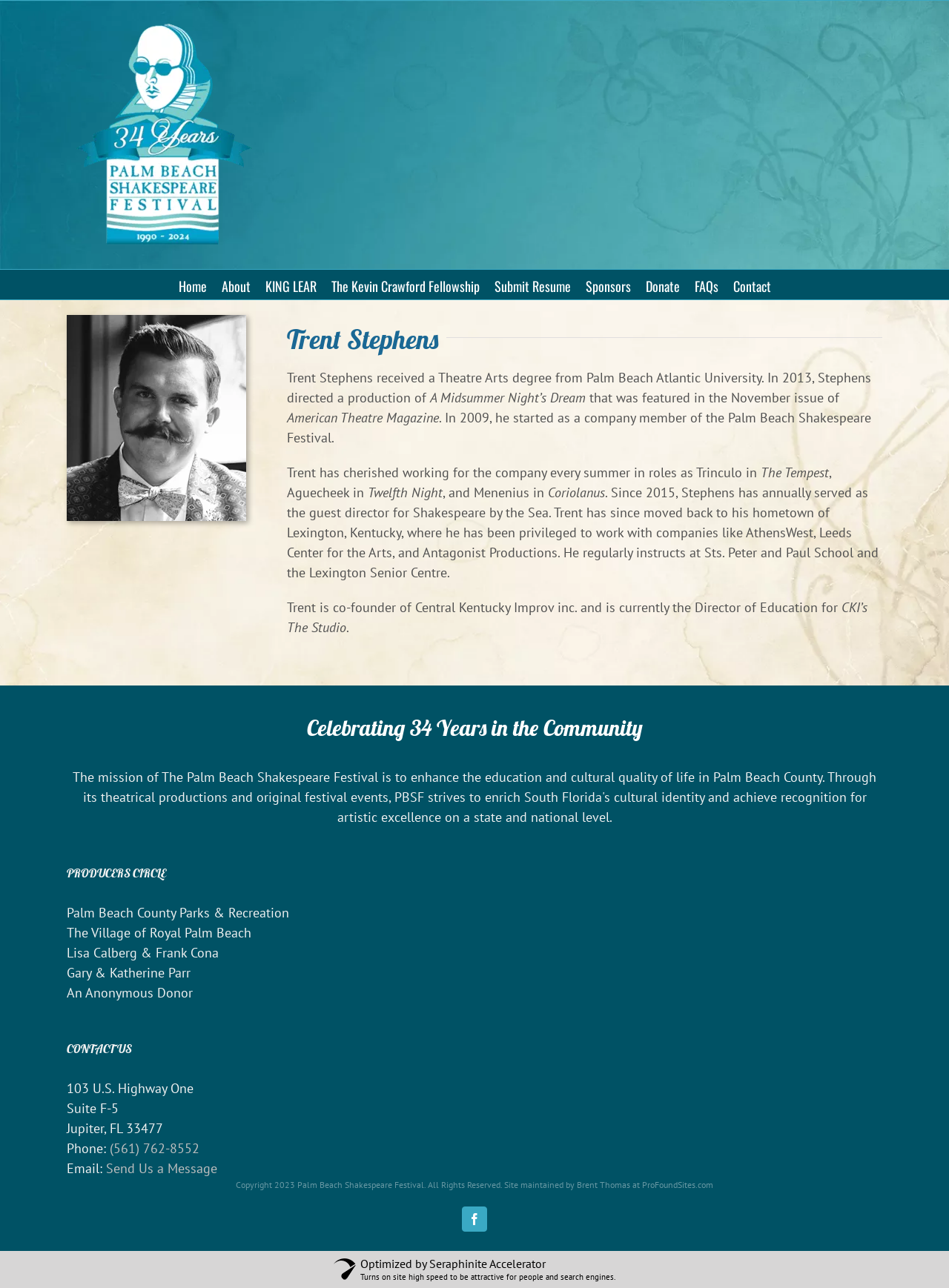Indicate the bounding box coordinates of the element that needs to be clicked to satisfy the following instruction: "View the About page". The coordinates should be four float numbers between 0 and 1, i.e., [left, top, right, bottom].

[0.233, 0.209, 0.264, 0.232]